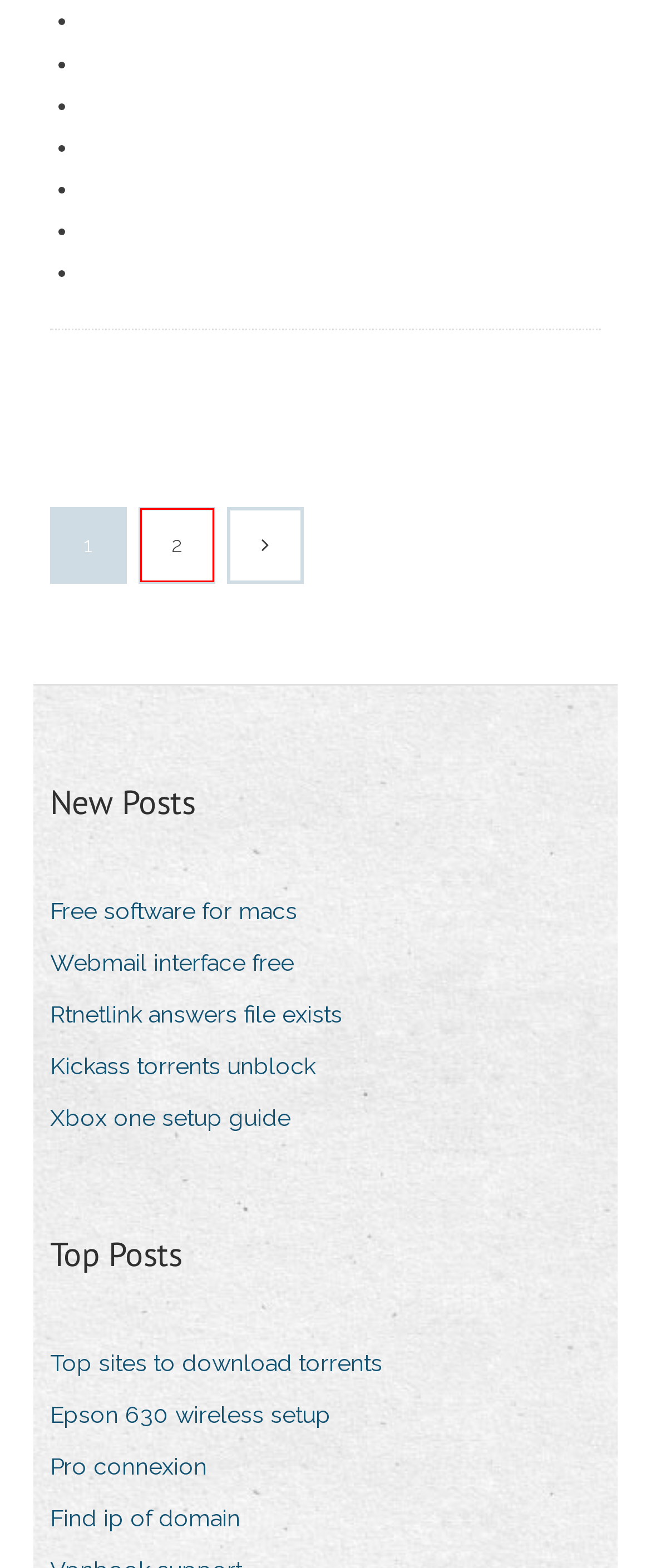You’re provided with a screenshot of a webpage that has a red bounding box around an element. Choose the best matching webpage description for the new page after clicking the element in the red box. The options are:
A. Si esto es una mujer pdf
B. Garivay55616 . vpniflxg.web.app
C. Kickass torrents unblock ottmf
D. Webmail interface free vphpu
E. Angel or devil games
F. Form cuti tahunan pns 2018
G. Rtnetlink answers file exists aekhj
H. Wheel of fortune 2 cd rom game

B